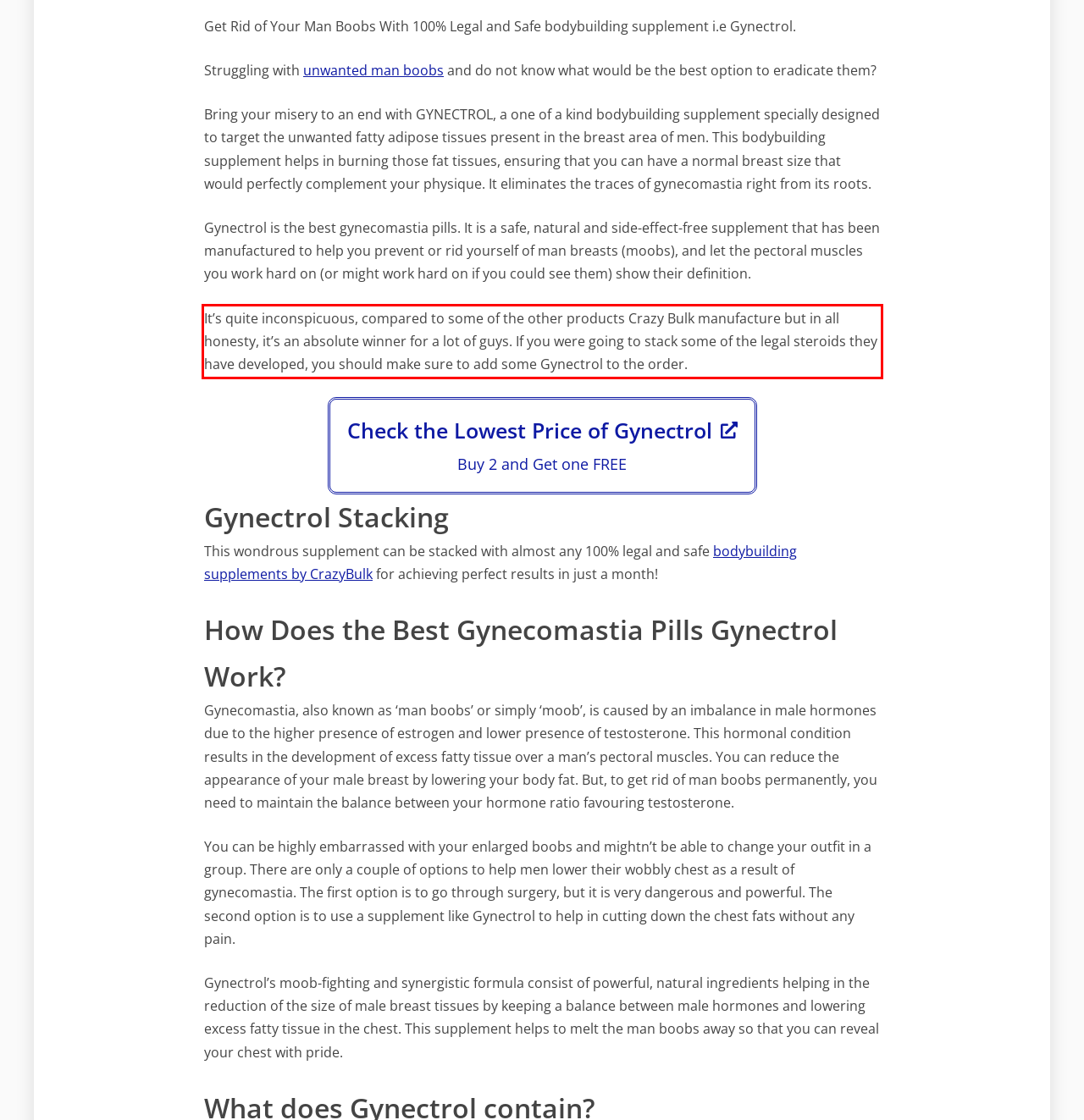Please identify and extract the text from the UI element that is surrounded by a red bounding box in the provided webpage screenshot.

It’s quite inconspicuous, compared to some of the other products Crazy Bulk manufacture but in all honesty, it’s an absolute winner for a lot of guys. If you were going to stack some of the legal steroids they have developed, you should make sure to add some Gynectrol to the order.